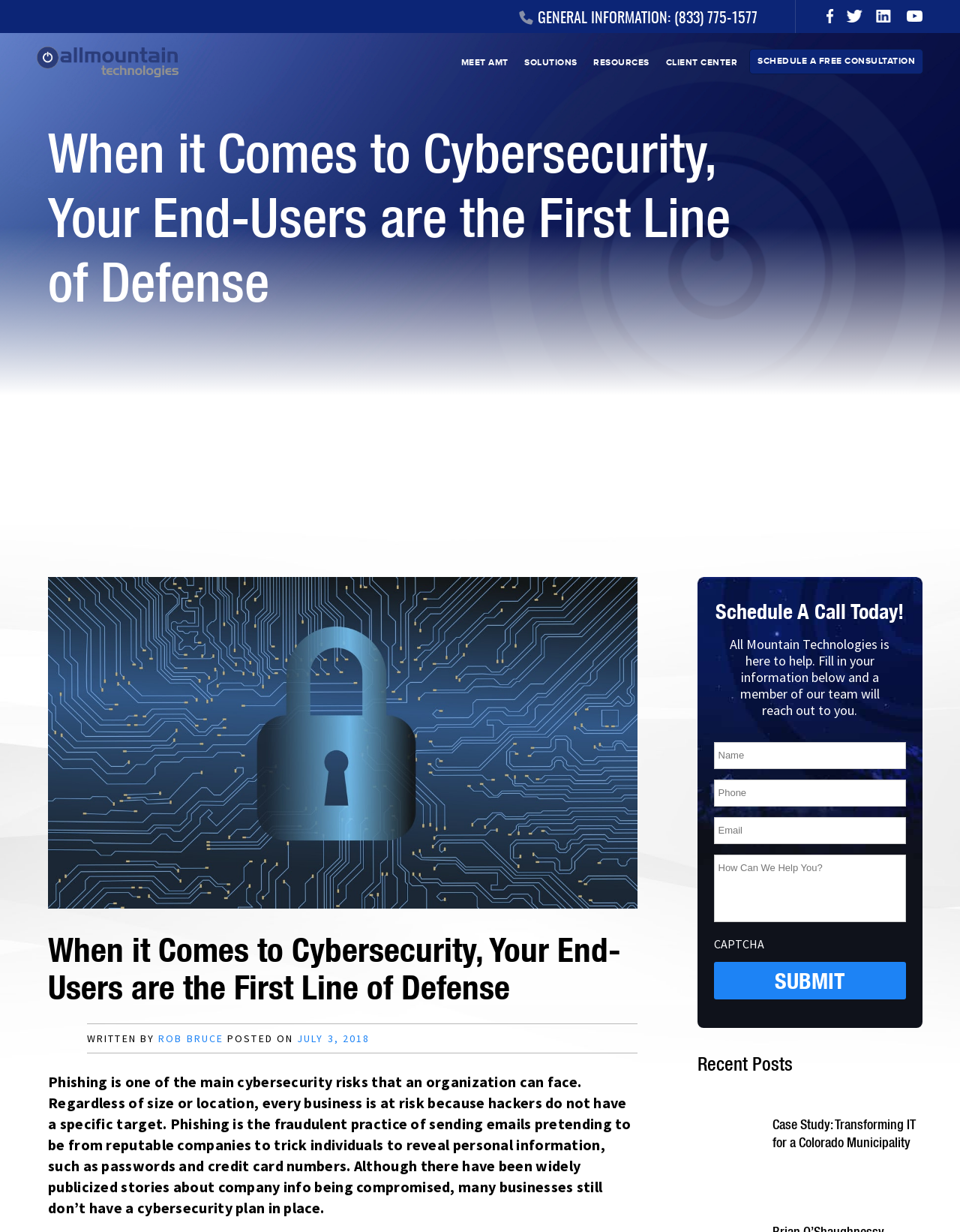Create an elaborate caption that covers all aspects of the webpage.

This webpage is about All Mountain Technologies, a company that provides cybersecurity solutions. At the top left corner, there is an AMT logo, which is an image and a link. Below the logo, there are several links to social media platforms, including Facebook, Twitter, LinkedIn, and YouTube.

On the top right side, there is a section with general information, including a phone number and links to meet the team, about AMT, technology partners, testimonials, and areas they serve.

The main content of the webpage is divided into three sections: MEET AMT, SOLUTIONS, and RESOURCES. The MEET AMT section has links to about AMT, our team, technology partners, testimonials, and areas they serve. The SOLUTIONS section has links to IT managed services, co-managed services, managed cloud solutions, cybersecurity solutions, proactive IT support, VoIP services, and help desk. The RESOURCES section has links to tech articles, case studies, e-books, and videos.

Below these sections, there is a heading "When it Comes to Cybersecurity, Your End-Users are the First Line of Defense" followed by an image and a subheading "WRITTEN BY ROB BRUCE POSTED ON JULY 3, 2018". The main article discusses the importance of cybersecurity and the risks of phishing.

On the right side of the article, there is a call-to-action section with a heading "Schedule A Call Today!" and a form to fill in to schedule a consultation. The form has fields for name, phone, email, and a message, with a submit button at the bottom.

At the bottom of the webpage, there is a section with recent posts, including a case study about transforming IT for a Colorado municipality.